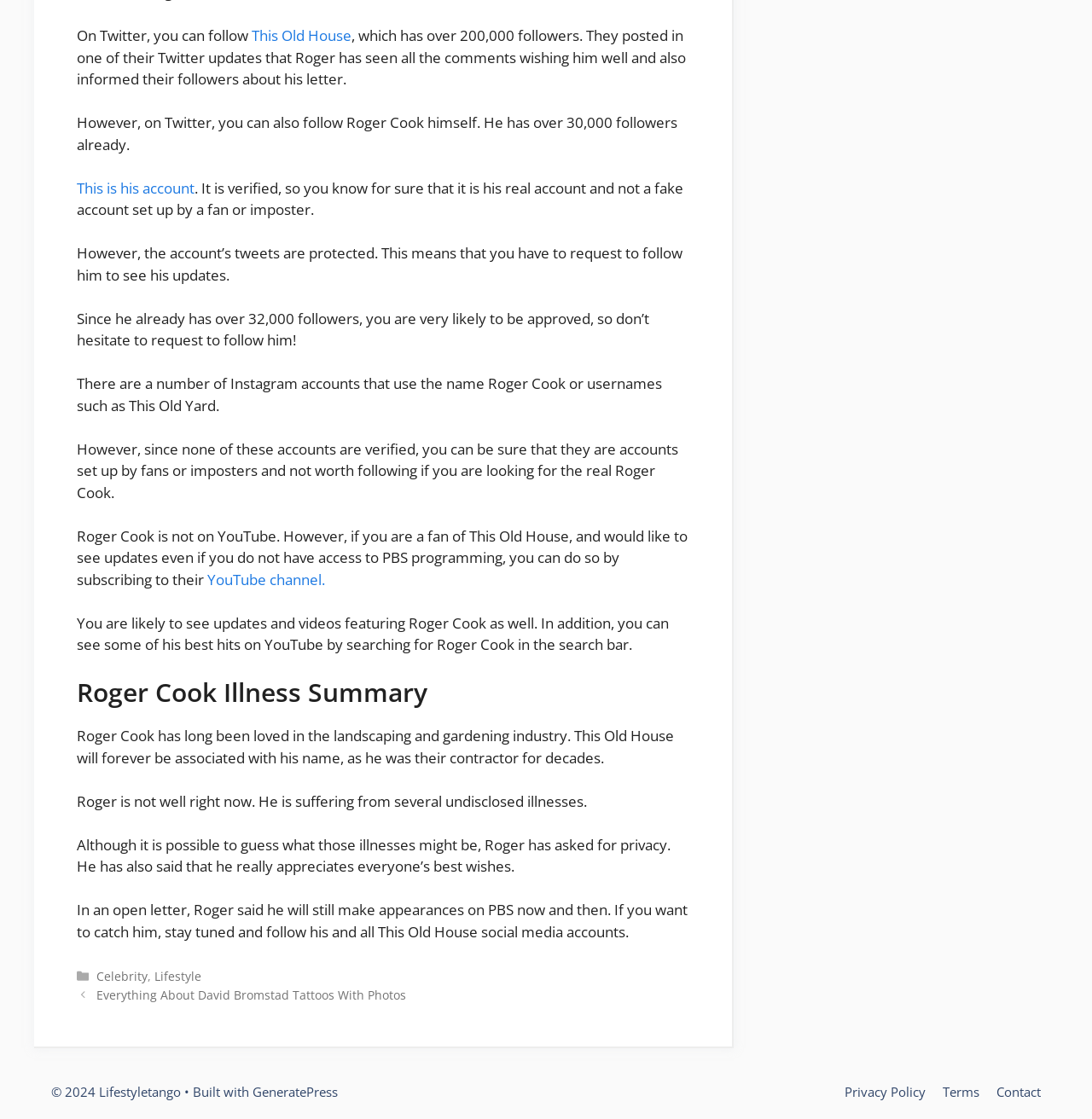Find and provide the bounding box coordinates for the UI element described here: "This is his account". The coordinates should be given as four float numbers between 0 and 1: [left, top, right, bottom].

[0.07, 0.159, 0.178, 0.177]